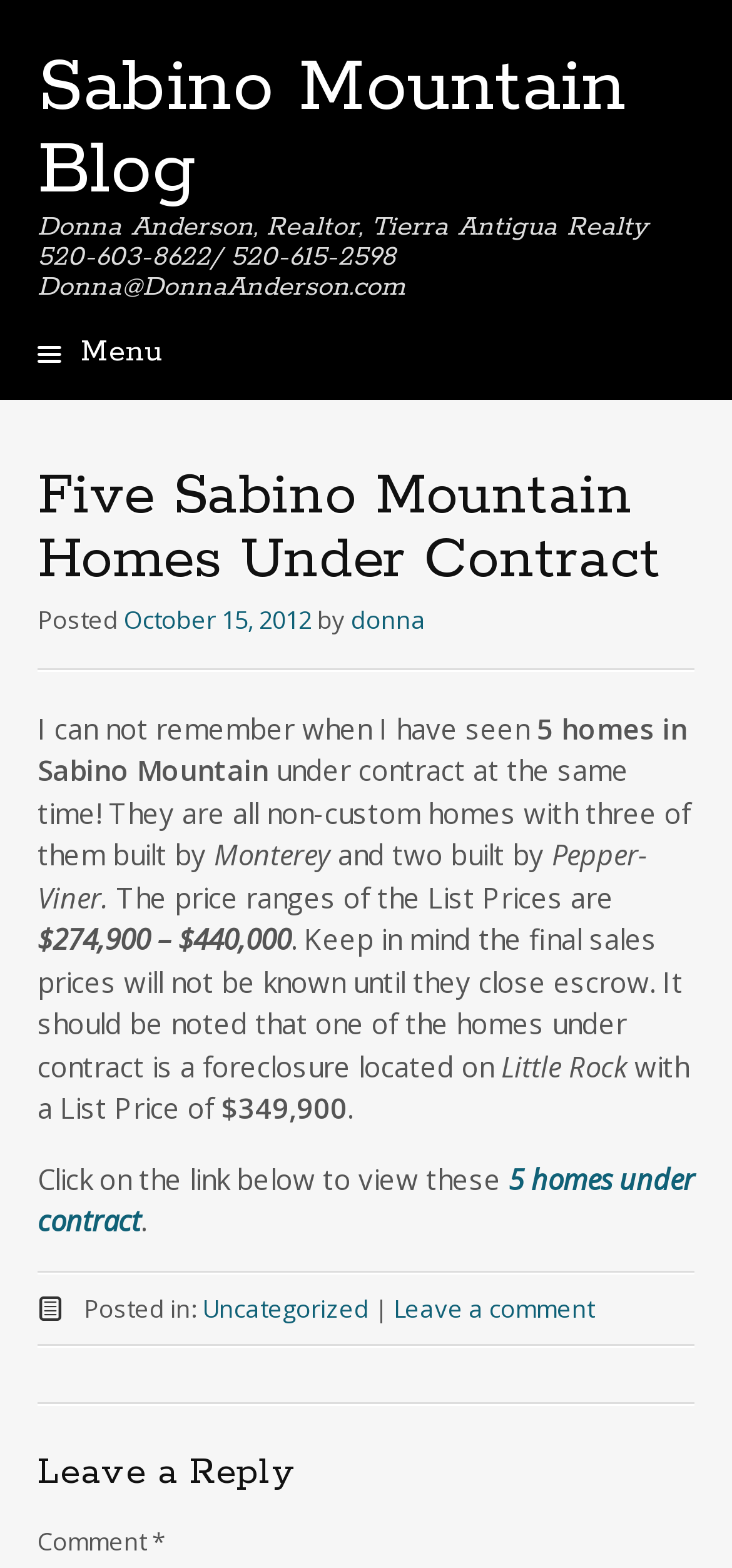Please determine the bounding box coordinates of the element's region to click in order to carry out the following instruction: "Click on the link to view the 5 homes under contract". The coordinates should be four float numbers between 0 and 1, i.e., [left, top, right, bottom].

[0.051, 0.739, 0.949, 0.79]